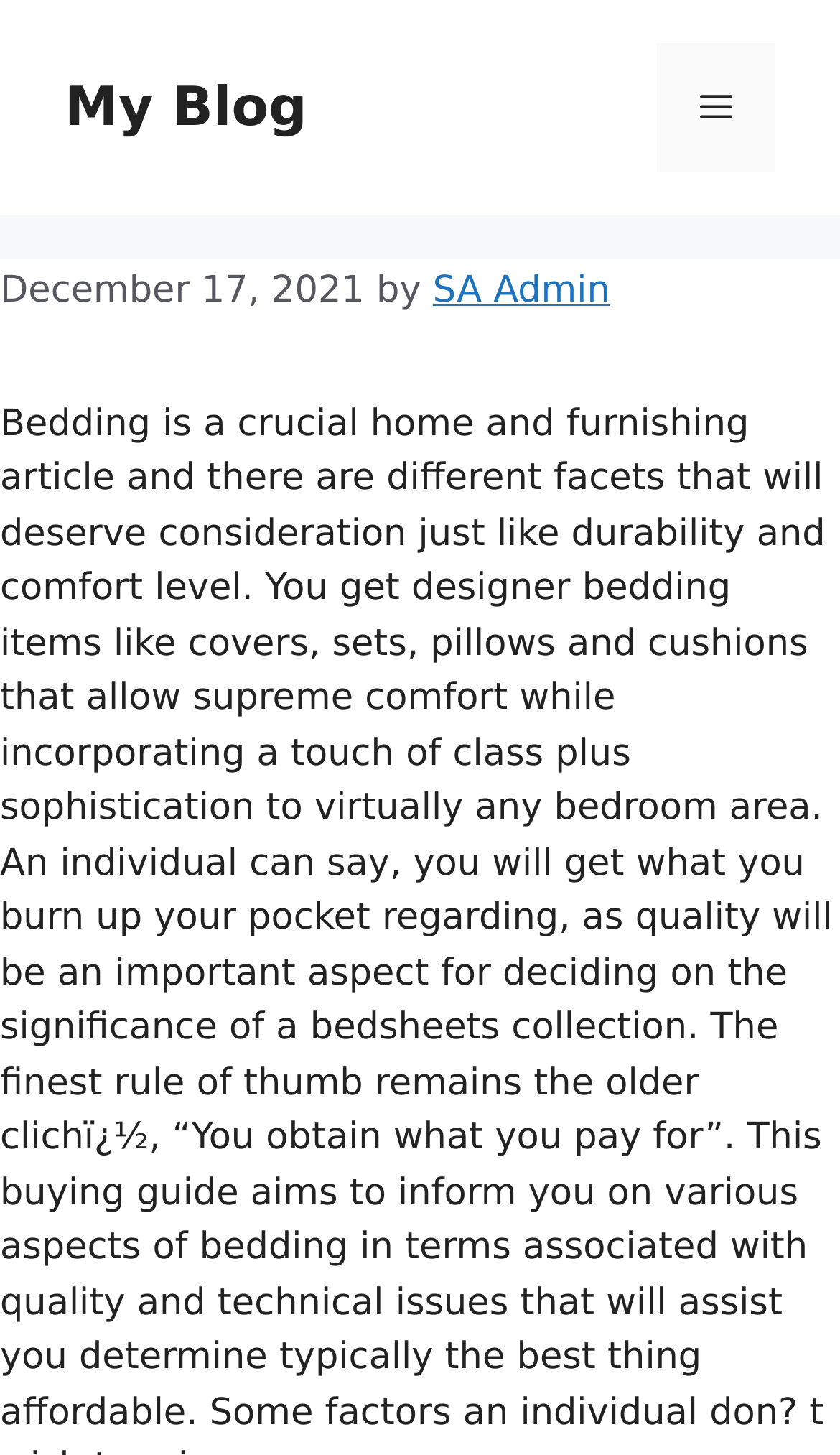Describe the entire webpage, focusing on both content and design.

The webpage is a blog post titled "Bedsheets Buying Guide" on a website called "My Blog". At the top of the page, there is a banner that spans the full width of the page, containing a link to "My Blog" on the left side and a navigation toggle button on the right side labeled "Menu". 

Below the banner, there is a header section that also spans the full width of the page. This section contains a timestamp indicating that the post was published on "December 17, 2021", followed by the text "by" and a link to the author "SA Admin".